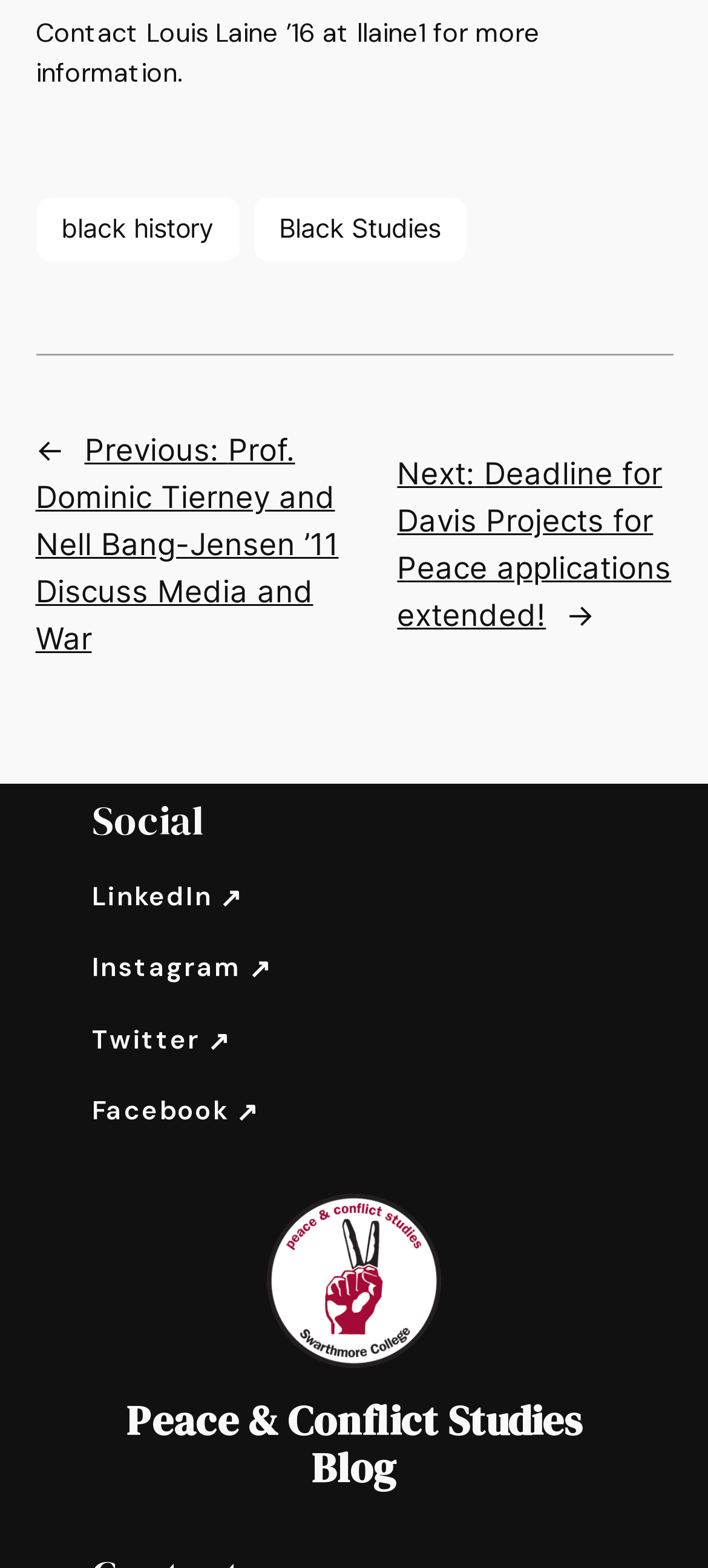Please specify the bounding box coordinates of the clickable section necessary to execute the following command: "Contact Louis Laine for more information".

[0.05, 0.01, 0.763, 0.057]